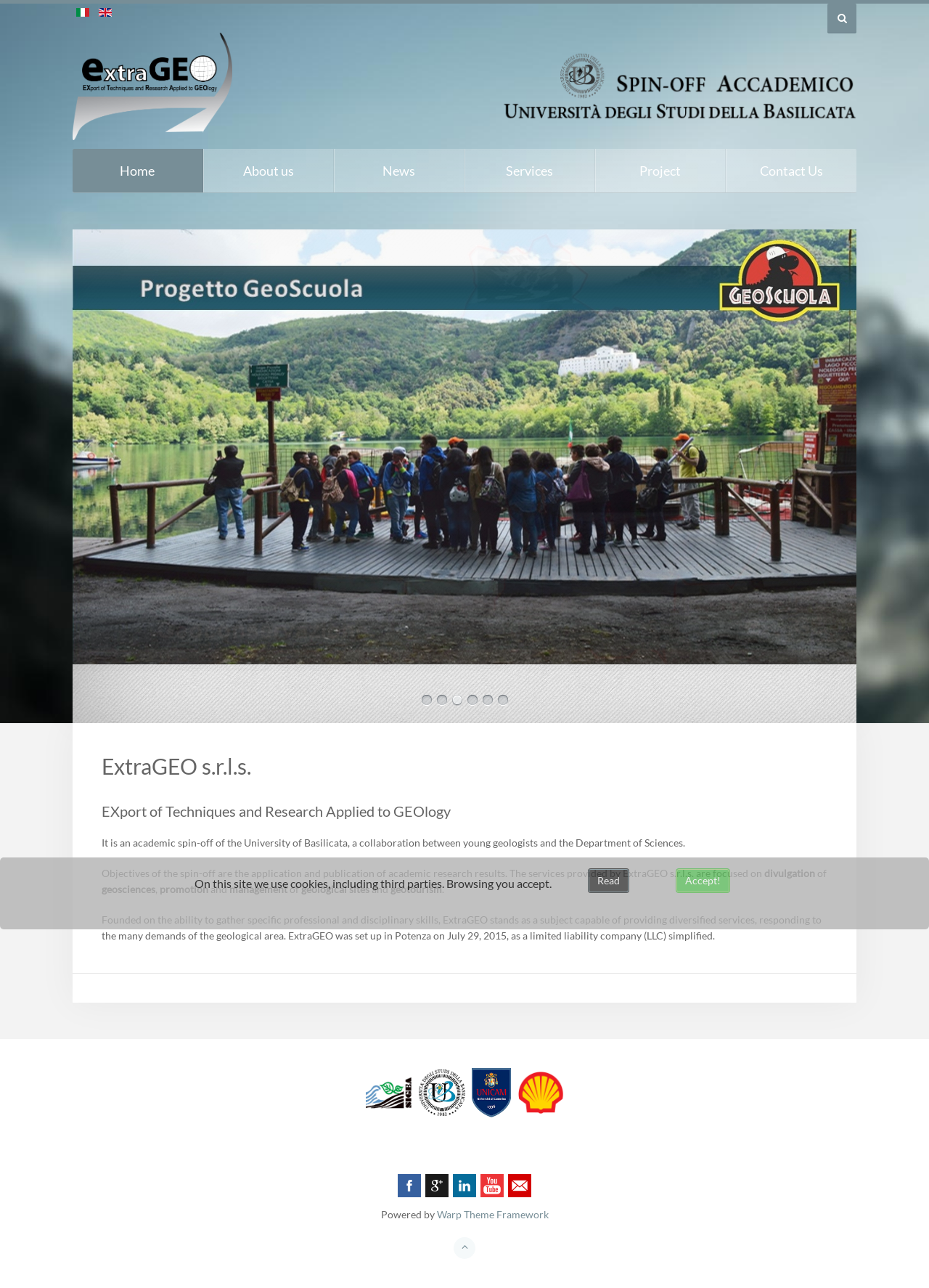Kindly determine the bounding box coordinates for the clickable area to achieve the given instruction: "Follow us on Facebook".

[0.428, 0.912, 0.453, 0.93]